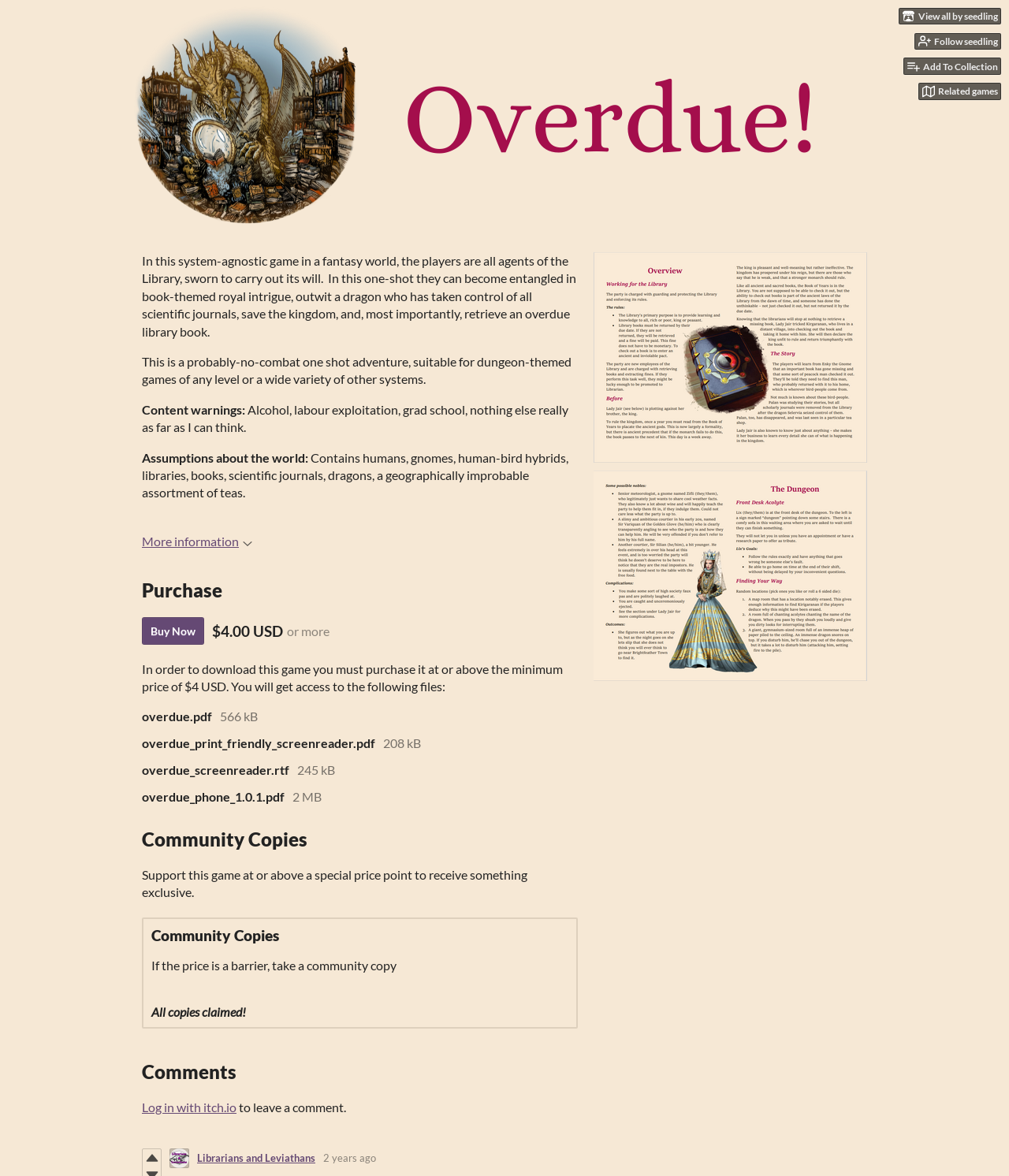Please give a one-word or short phrase response to the following question: 
What is the name of the game?

Overdue!